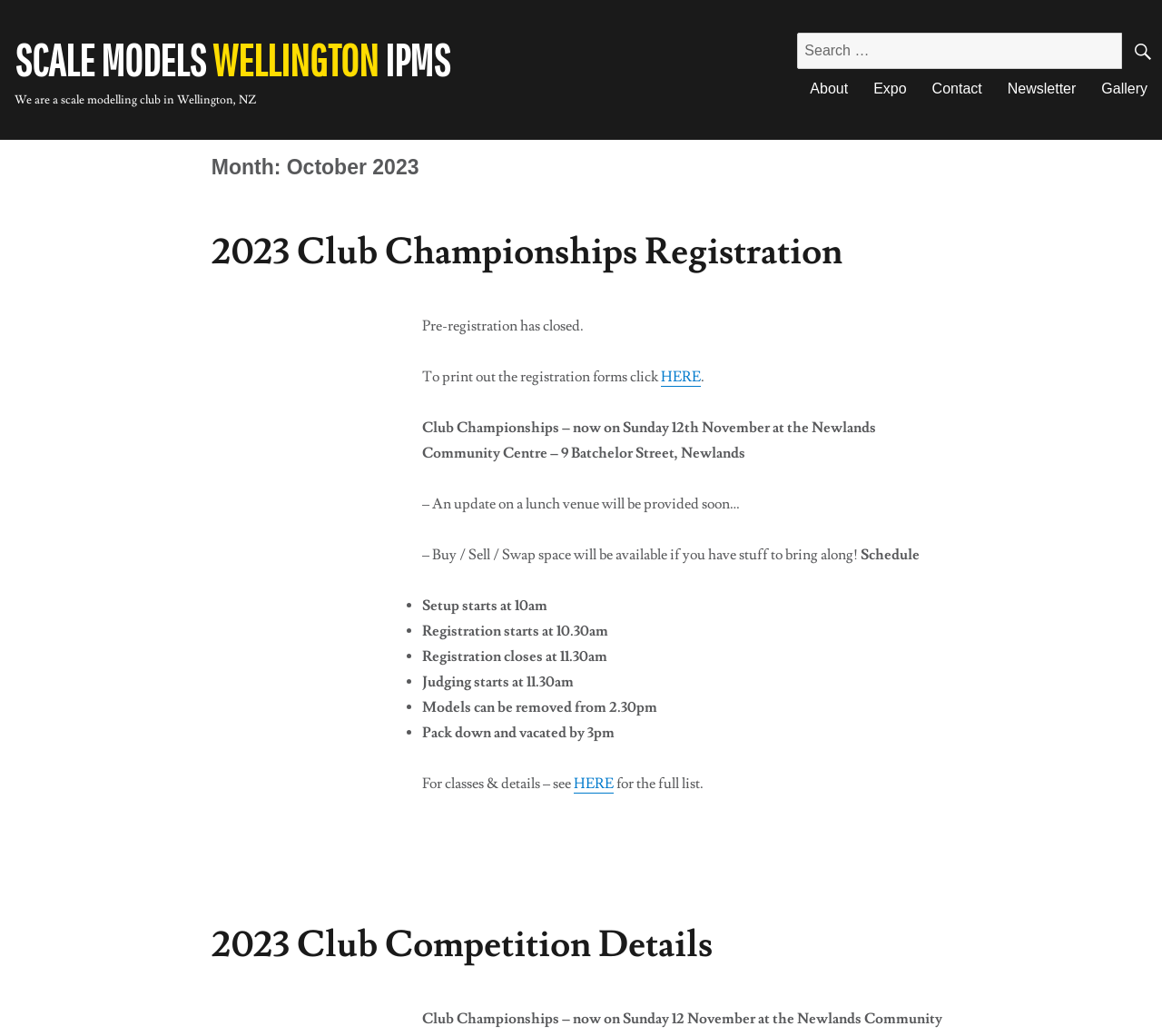Give a one-word or one-phrase response to the question: 
What is the name of the scale modelling club?

Scale Models Wellington IPMS